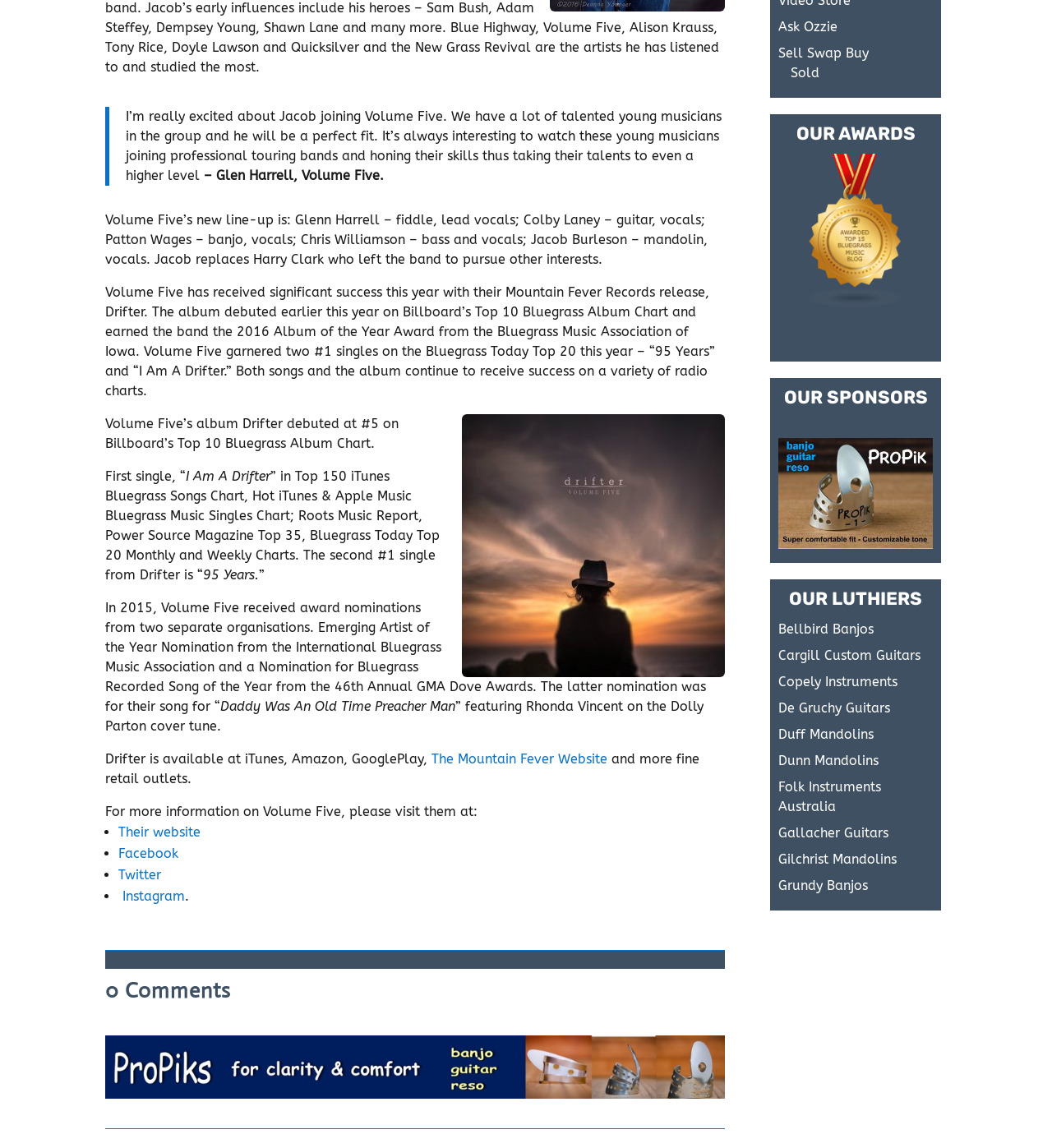Using the information from the screenshot, answer the following question thoroughly:
What is the name of the album that debuted at #5 on Billboard's Top 10 Bluegrass Album Chart?

The article states that Volume Five's album Drifter debuted at #5 on Billboard's Top 10 Bluegrass Album Chart, which is a significant achievement for the band.